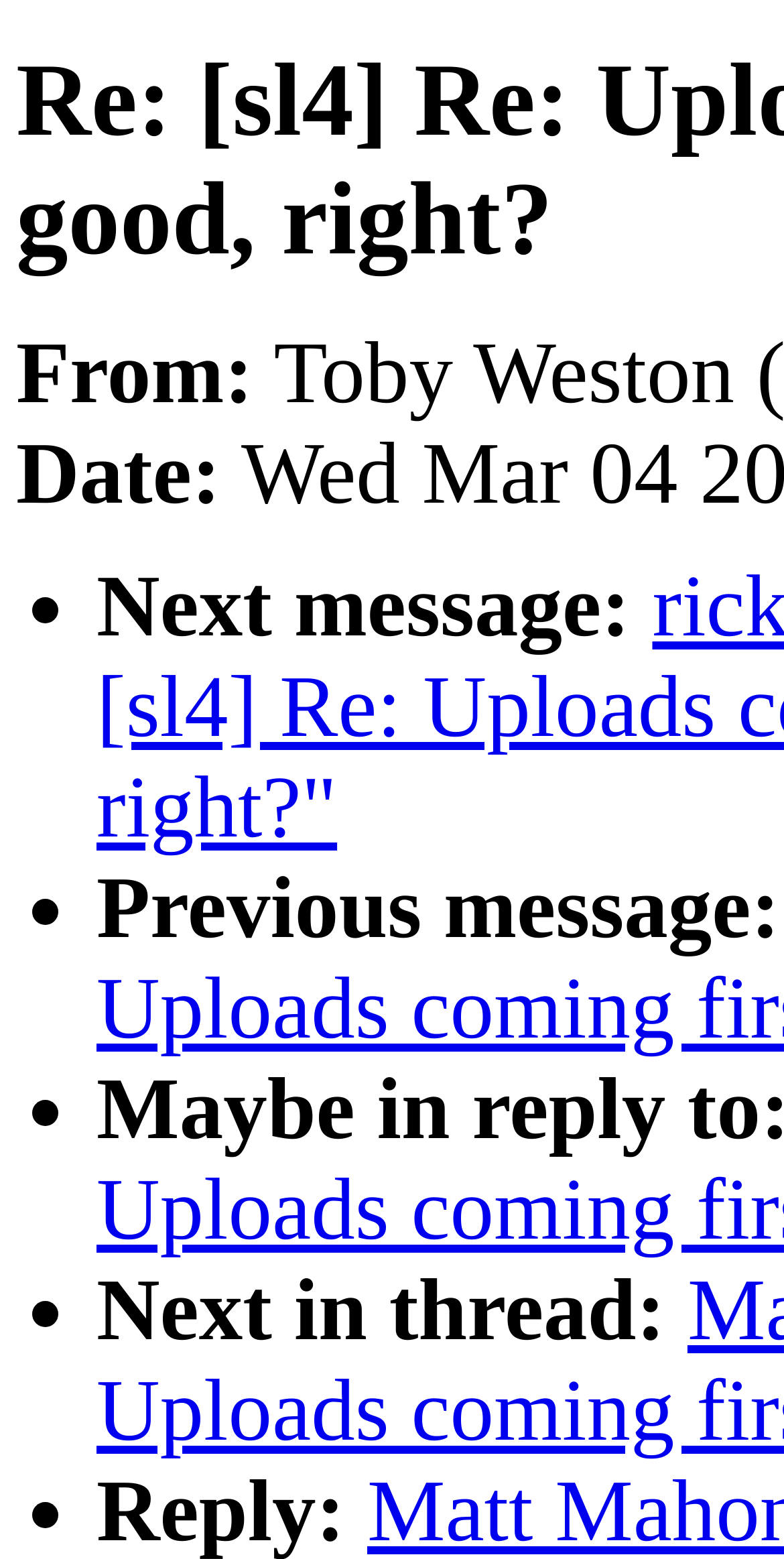How many navigation options are available?
Kindly answer the question with as much detail as you can.

I counted the number of ListMarker elements with the text '•' and corresponding StaticText elements. There are four navigation options: 'Next message:', 'Previous message:', 'Next in thread:', and one more without a corresponding text element.